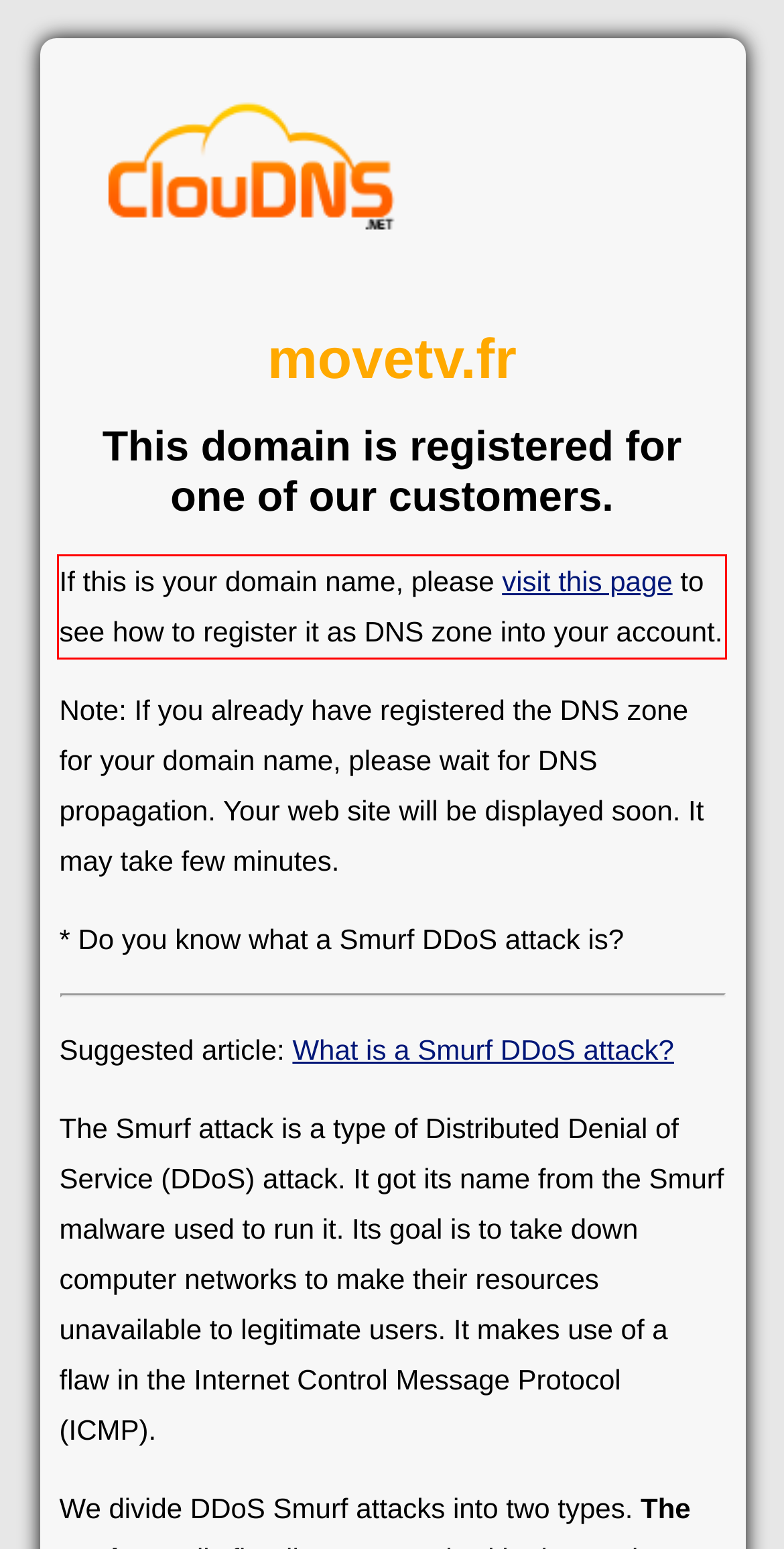Identify the red bounding box in the webpage screenshot and perform OCR to generate the text content enclosed.

If this is your domain name, please visit this page to see how to register it as DNS zone into your account.